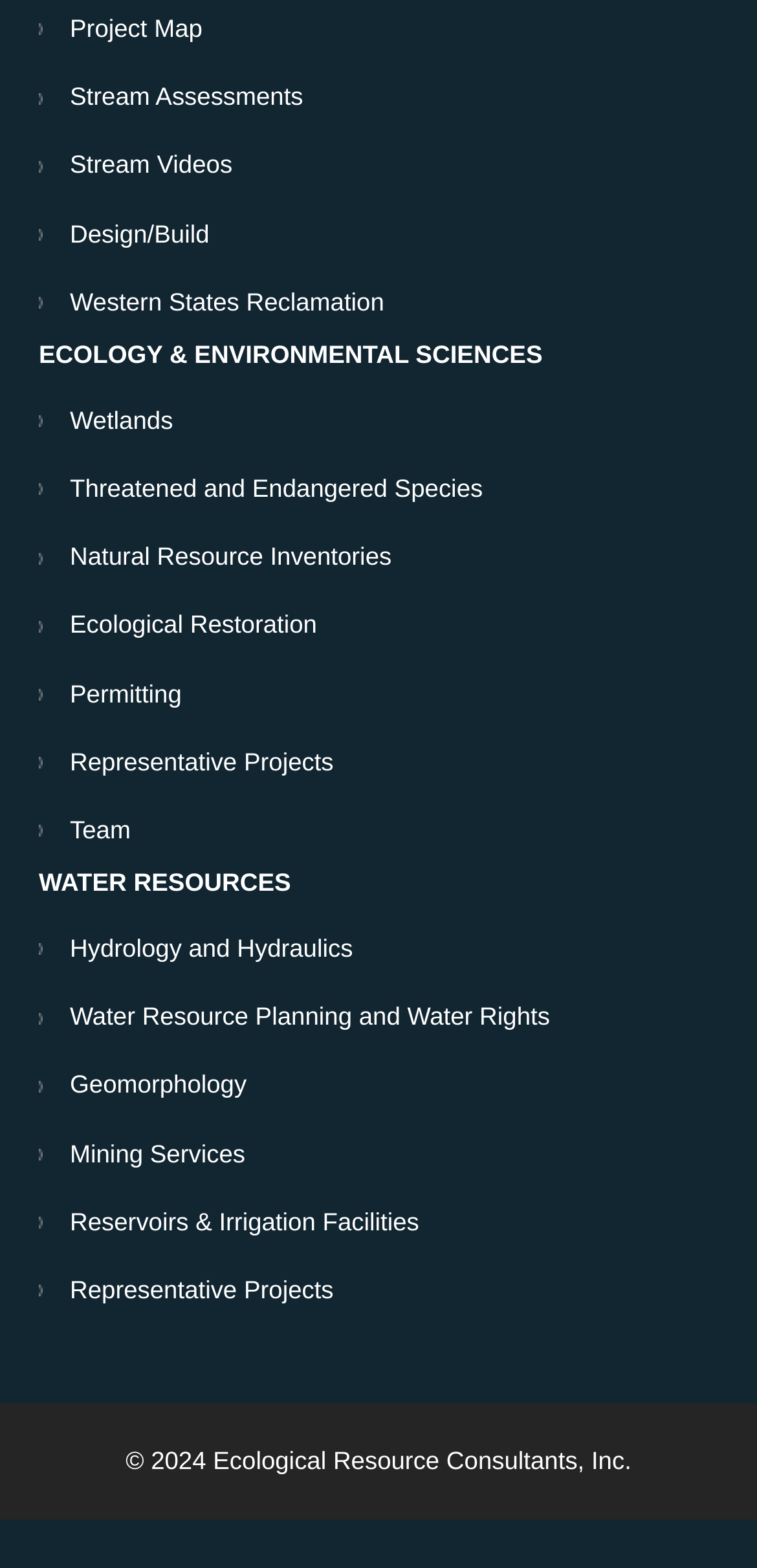Answer succinctly with a single word or phrase:
How many headings are on this webpage?

2